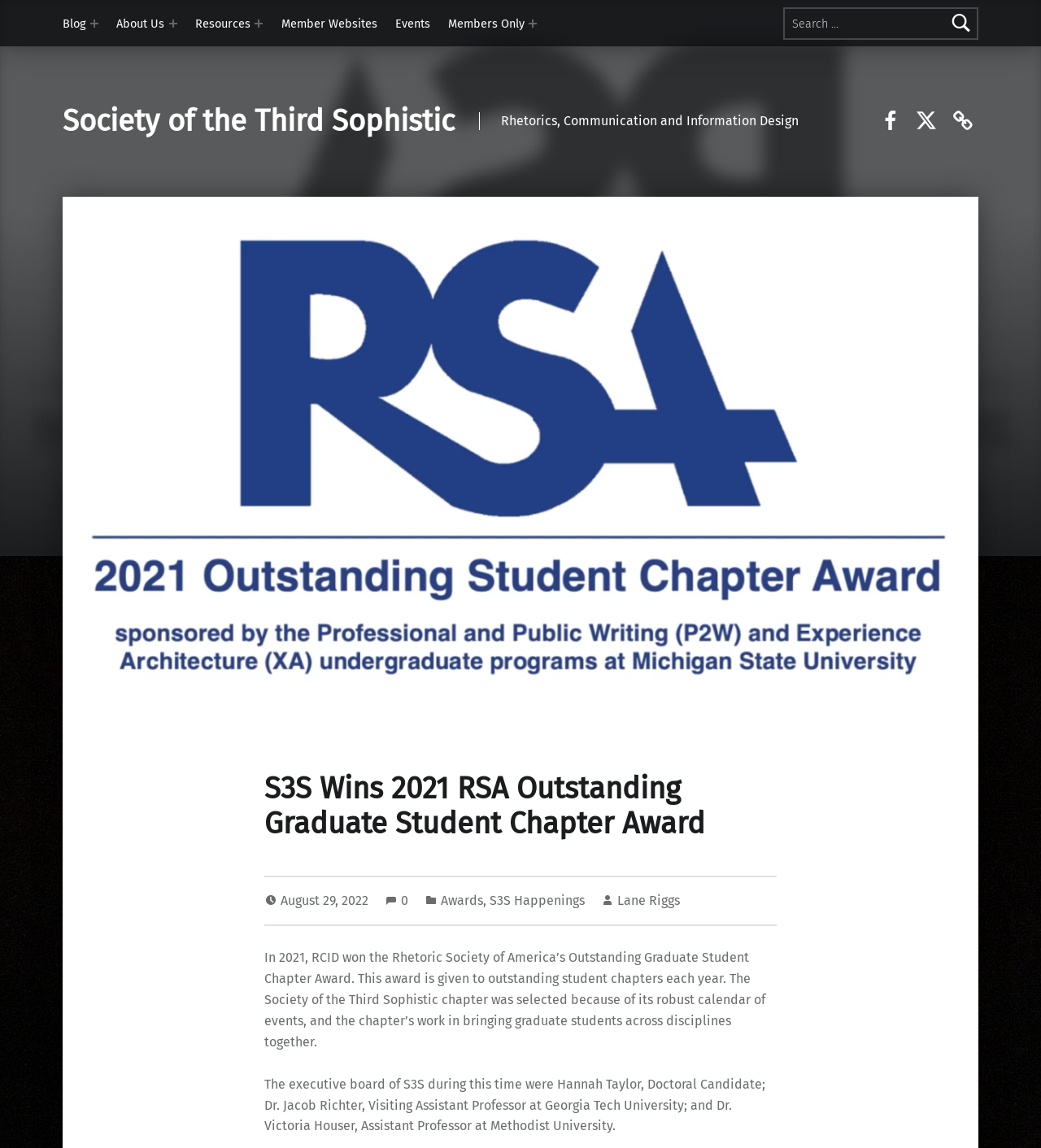Respond concisely with one word or phrase to the following query:
What is the name of the university mentioned in the webpage?

Georgia Tech University